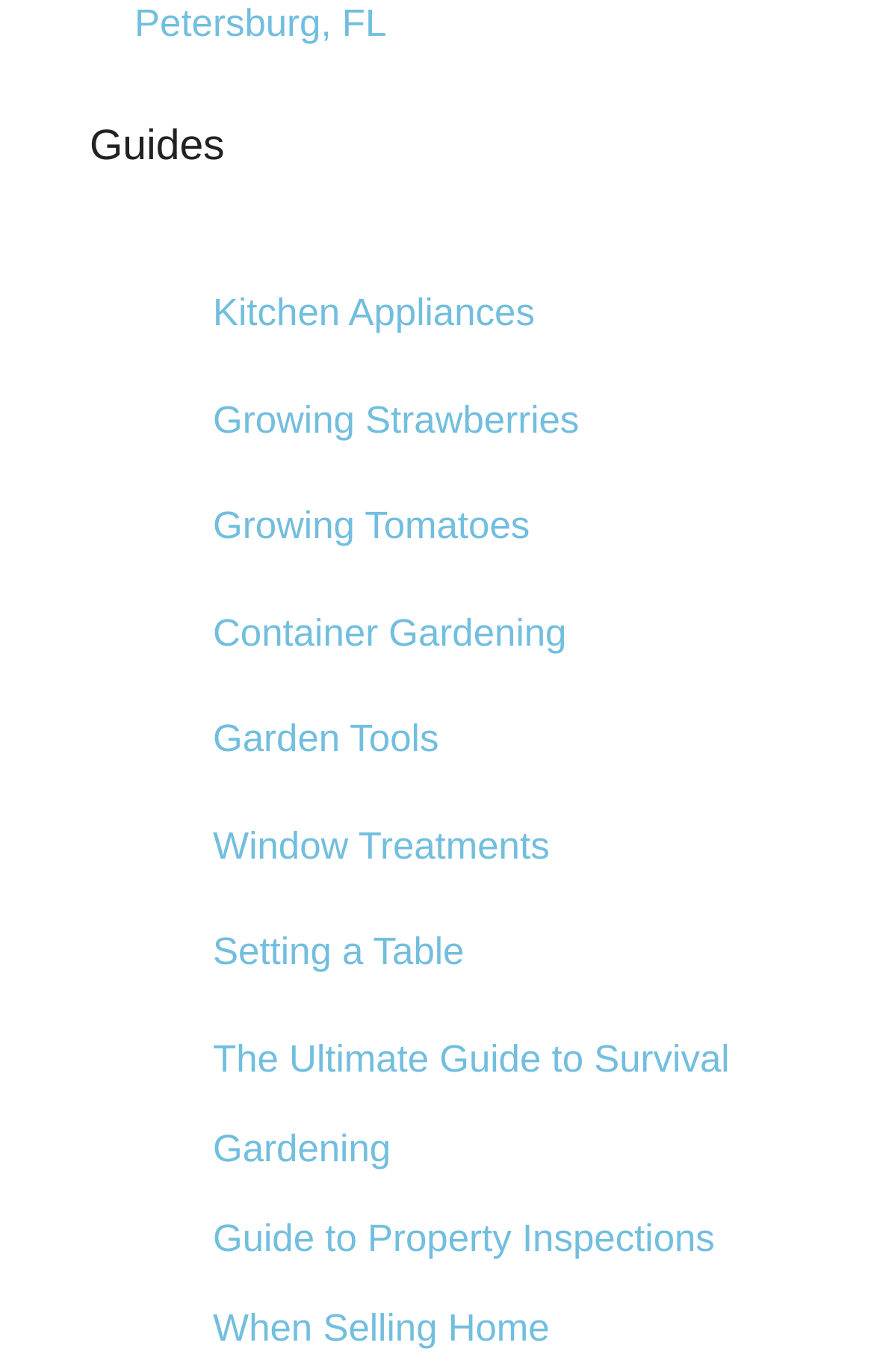Given the description: "alt="Setting a Table"", determine the bounding box coordinates of the UI element. The coordinates should be formatted as four float numbers between 0 and 1, [left, top, right, bottom].

[0.103, 0.703, 0.205, 0.734]